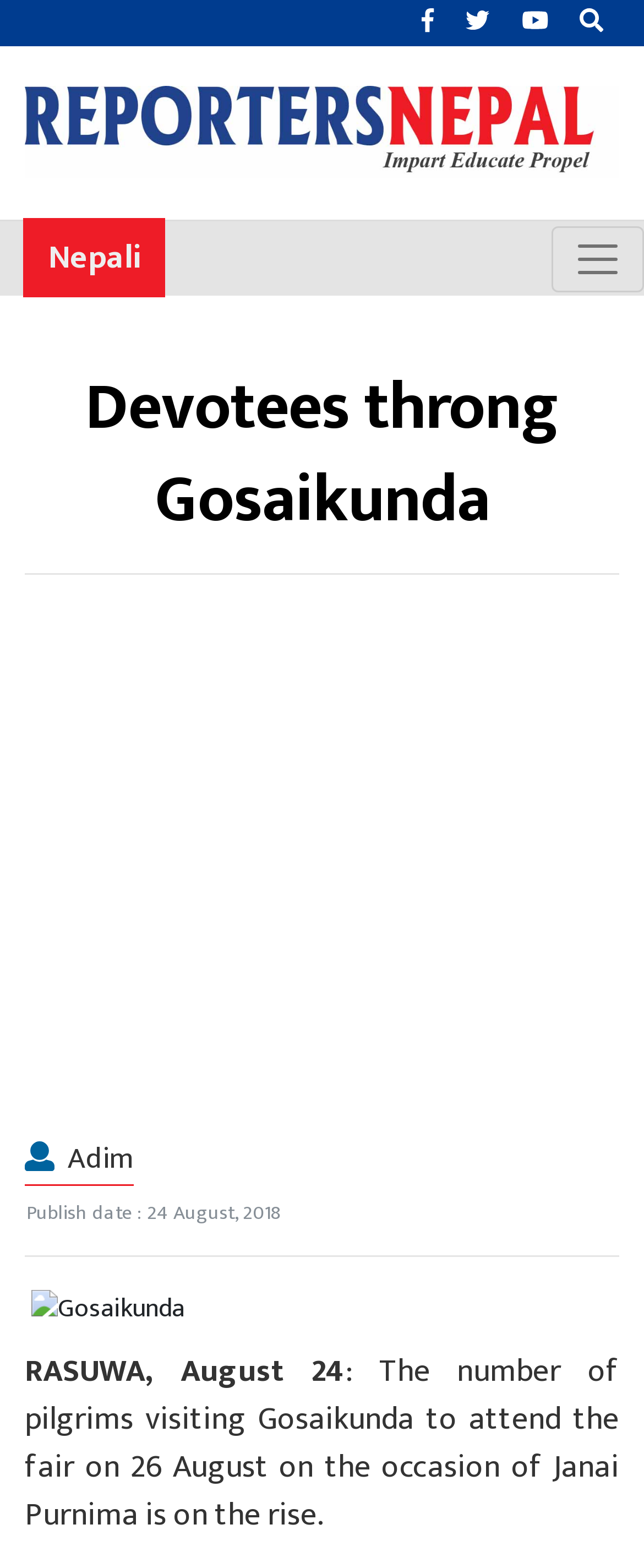Please find and provide the title of the webpage.

Devotees throng Gosaikunda